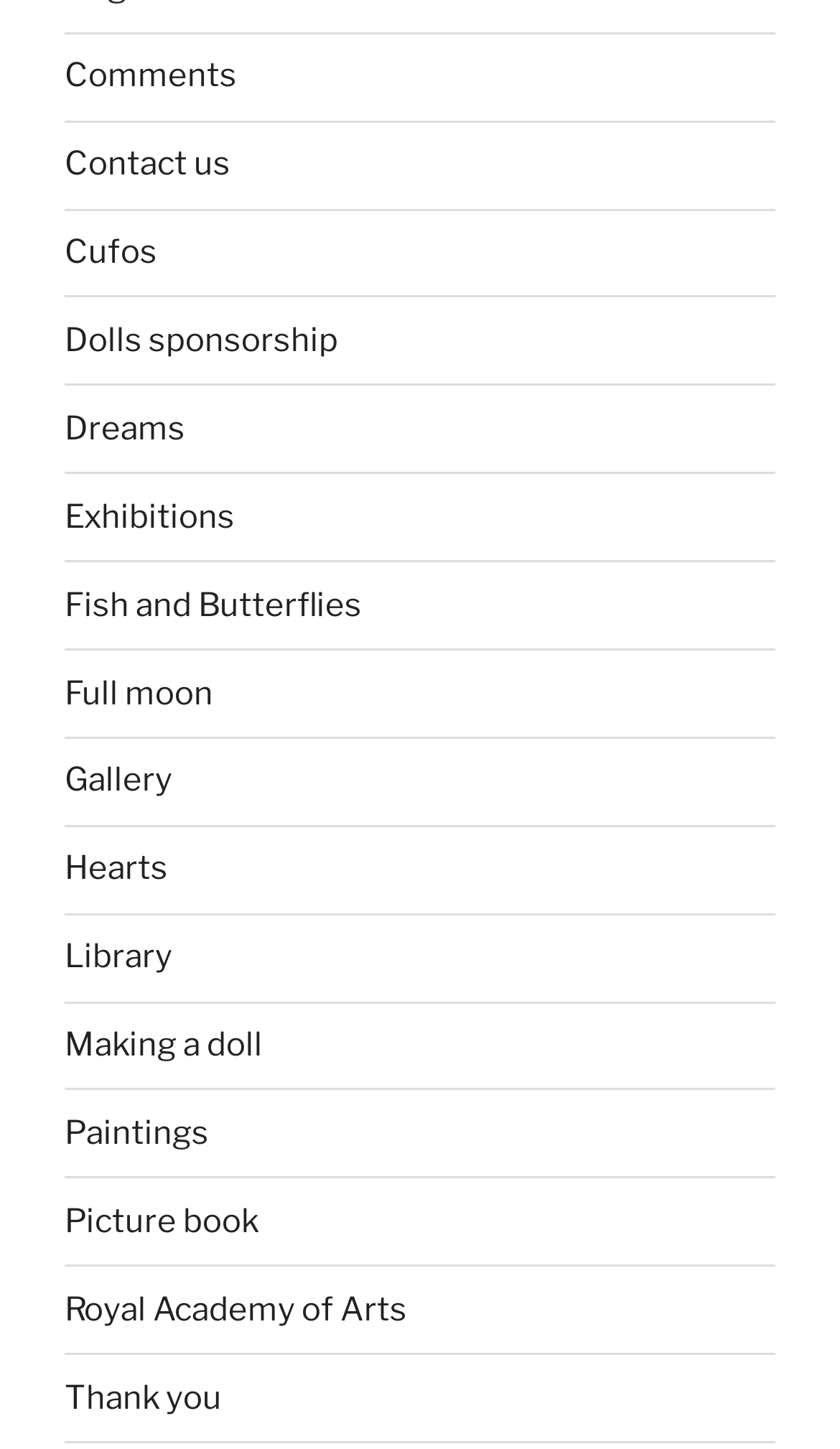Please find the bounding box for the UI element described by: "Royal Academy of Arts".

[0.077, 0.89, 0.485, 0.917]